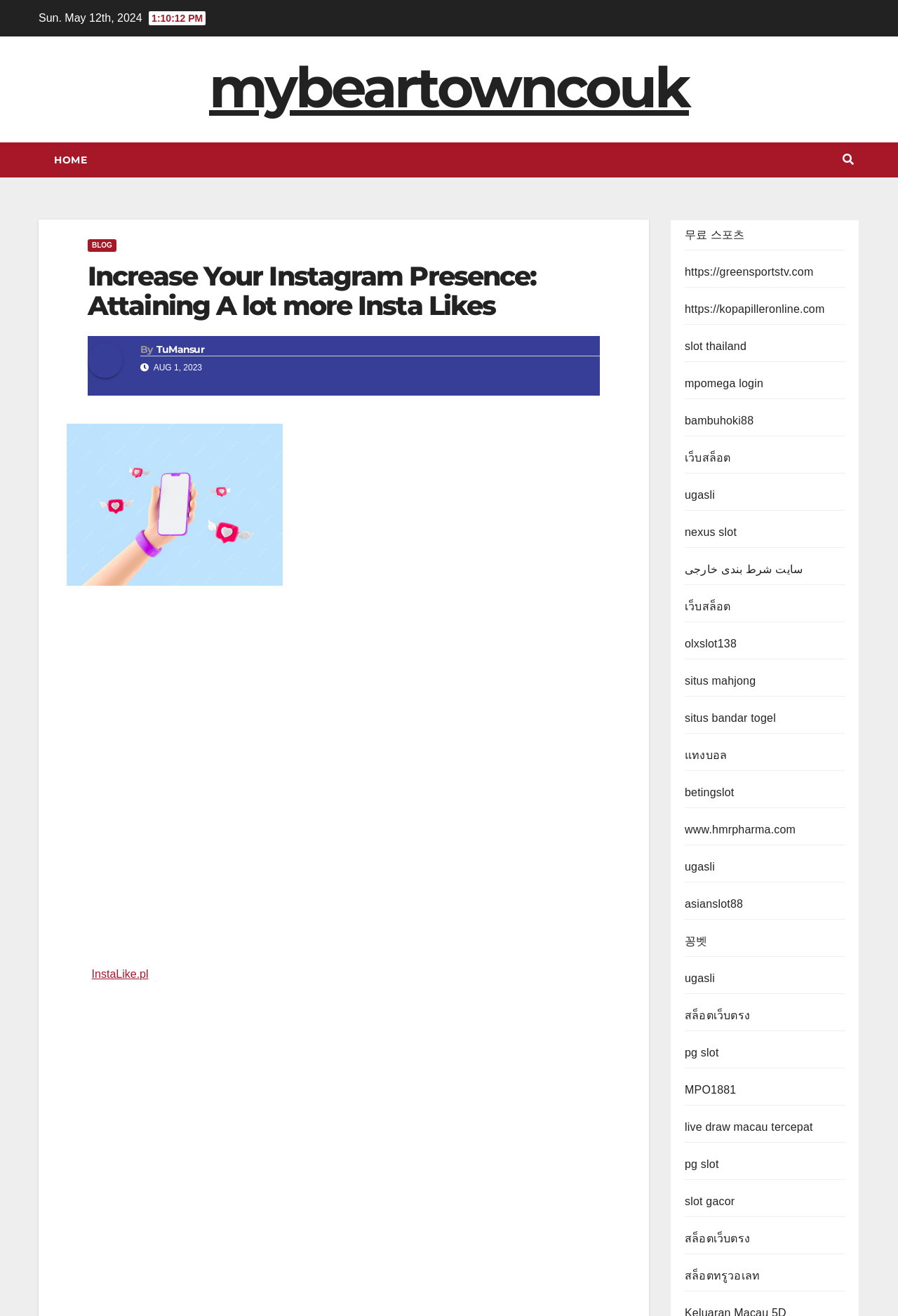Locate the bounding box coordinates of the clickable area to execute the instruction: "Click the '무료 스포츠' link". Provide the coordinates as four float numbers between 0 and 1, represented as [left, top, right, bottom].

[0.762, 0.174, 0.829, 0.183]